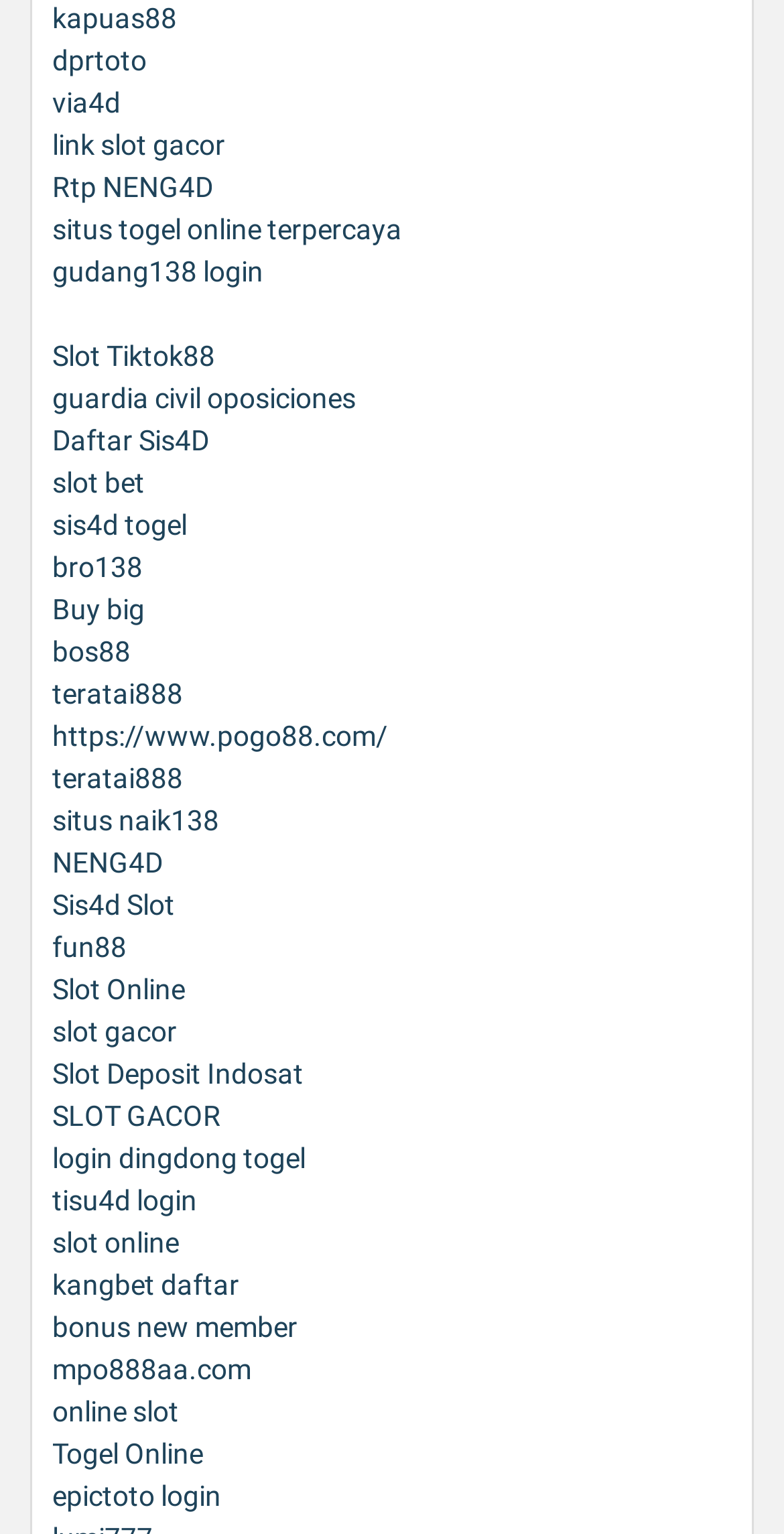Please identify the bounding box coordinates of the area that needs to be clicked to follow this instruction: "Login to gudang138".

[0.067, 0.166, 0.336, 0.187]